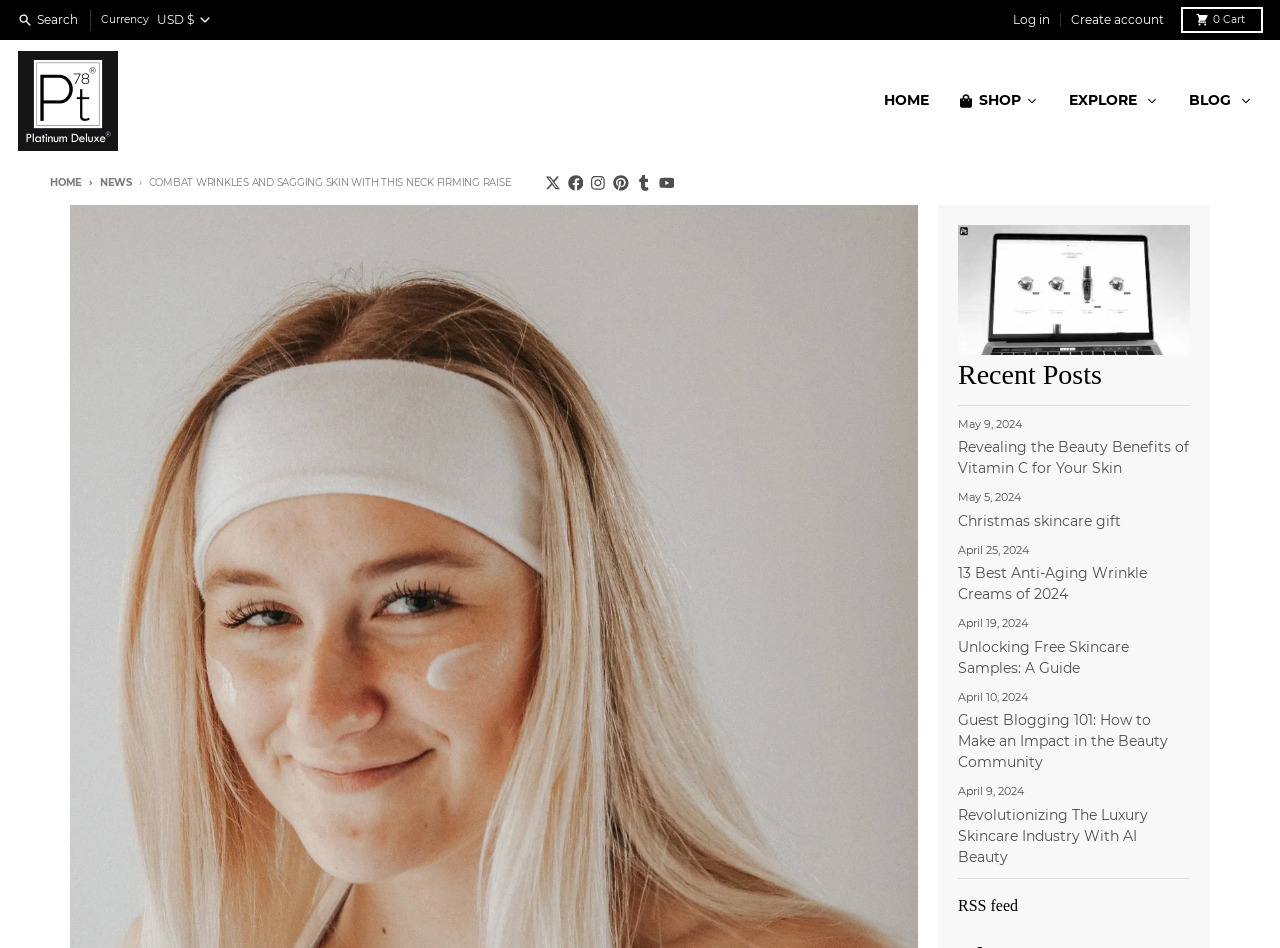What is the title of the latest blog post?
Please answer the question as detailed as possible.

I found the title of the latest blog post by looking at the 'Recent Posts' section, where I saw a list of blog post titles, and the first one was 'Revealing the Beauty Benefits of Vitamin C for Your Skin'.